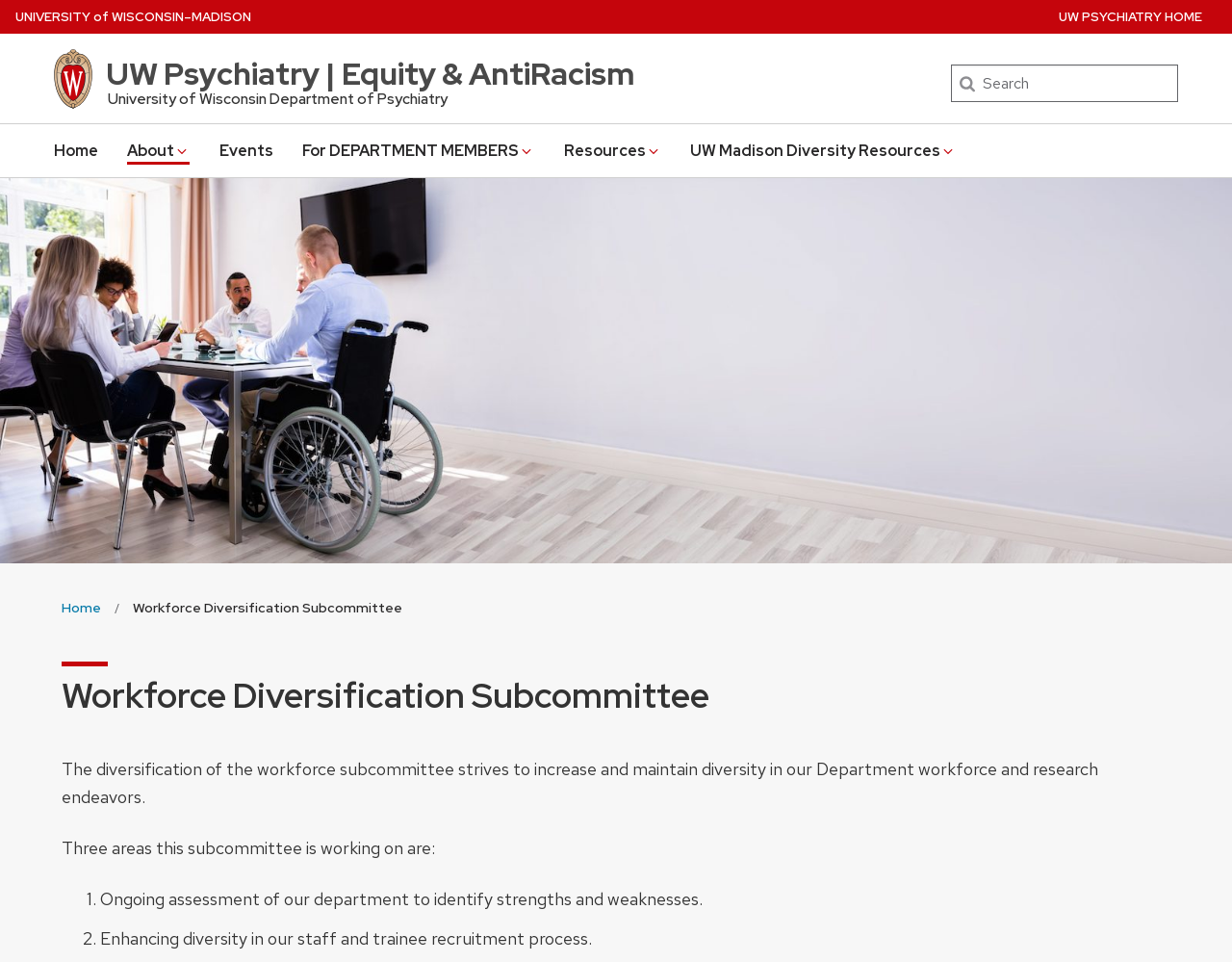Find the bounding box coordinates of the clickable area that will achieve the following instruction: "View UW Psychiatry | Equity & AntiRacism".

[0.086, 0.055, 0.515, 0.098]